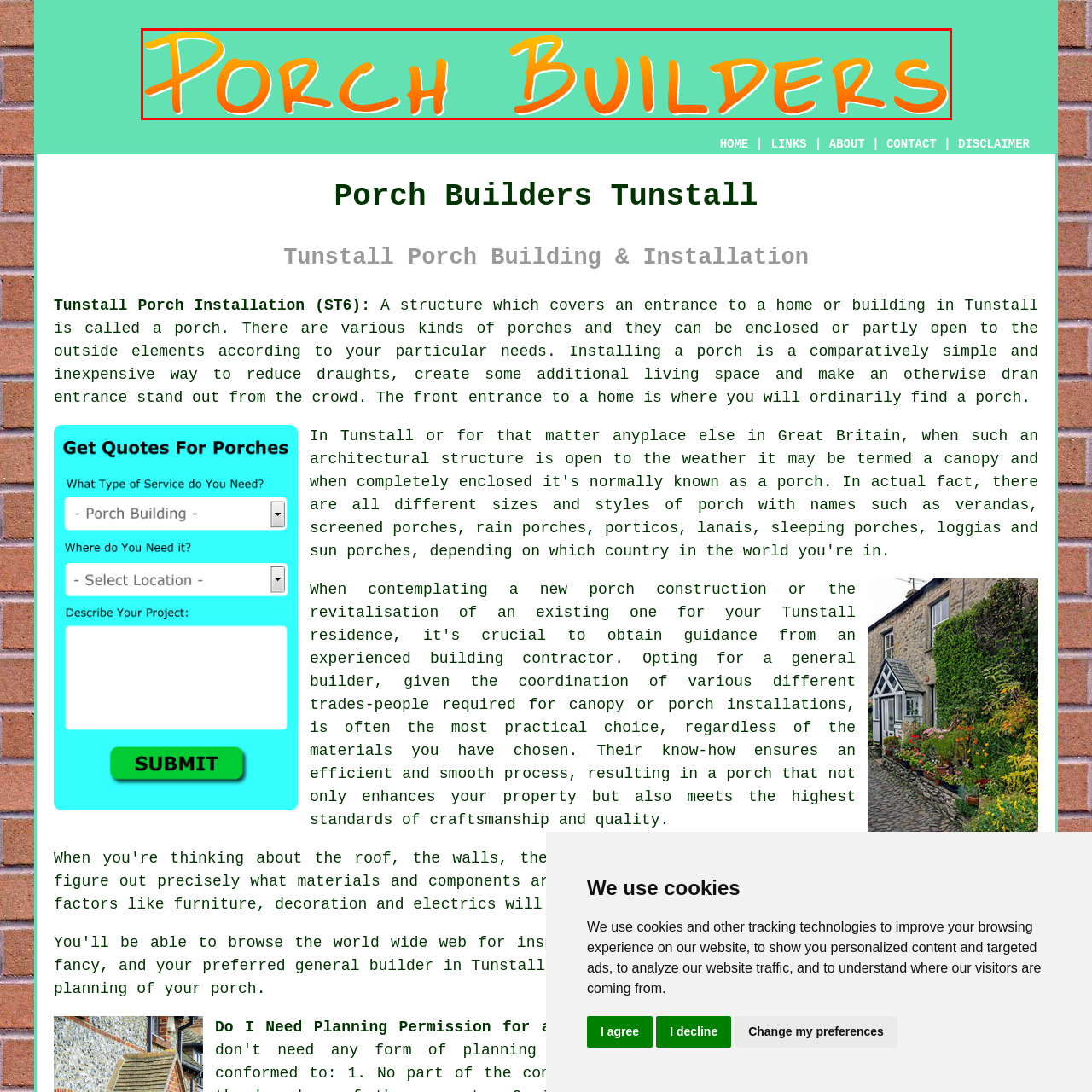Look closely at the zone within the orange frame and give a detailed answer to the following question, grounding your response on the visual details: 
What is the purpose of the color gradient on the text?

The caption explains that the gradient on the text, which transitions from bright yellow to lively orange, is used to emphasize a welcoming and cheerful atmosphere, which is perfect for a business specializing in porch construction and installation.